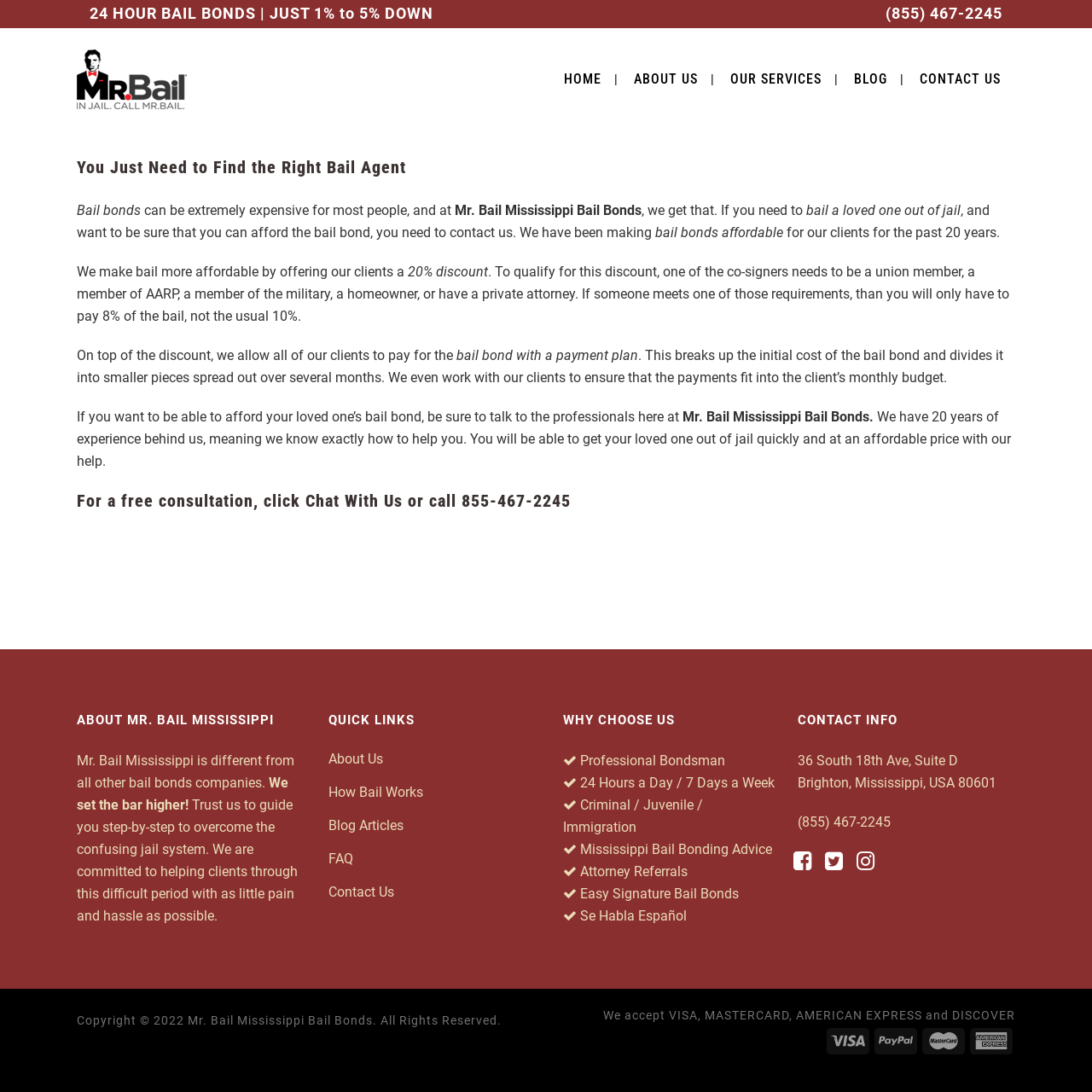Predict the bounding box coordinates for the UI element described as: "How Bail Works". The coordinates should be four float numbers between 0 and 1, presented as [left, top, right, bottom].

[0.301, 0.717, 0.492, 0.734]